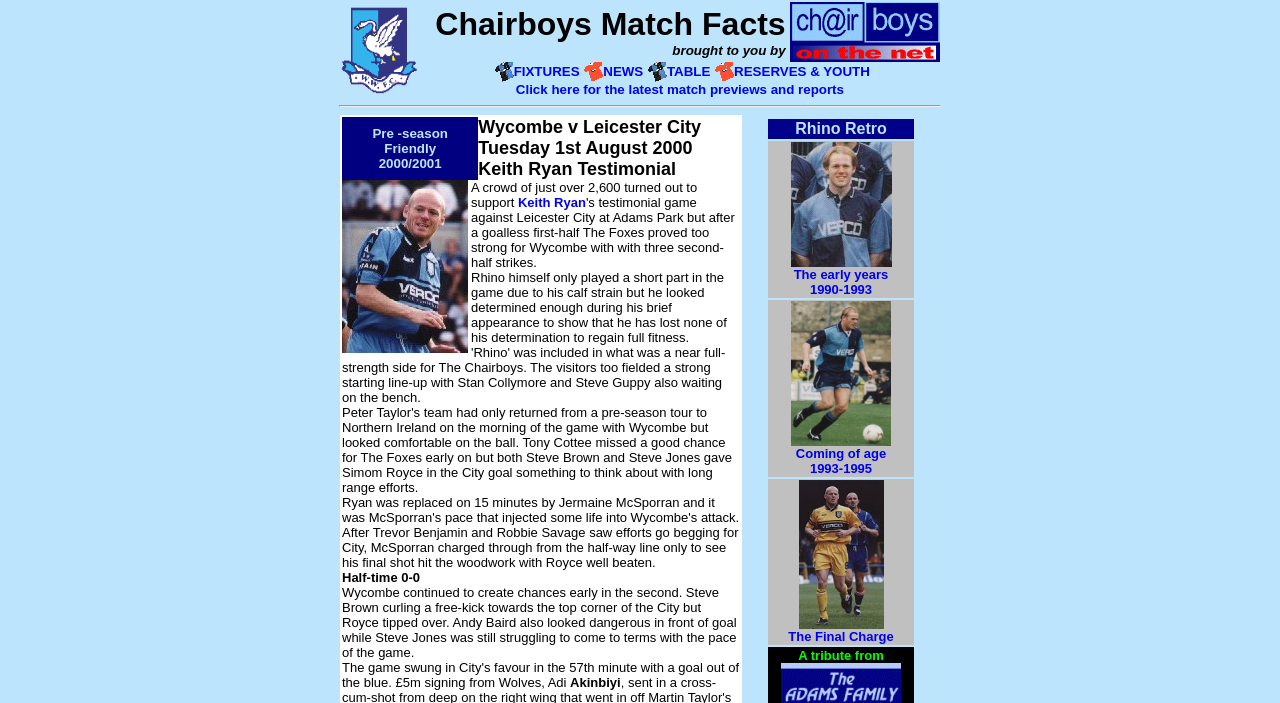Could you specify the bounding box coordinates for the clickable section to complete the following instruction: "Click on the link to view news"?

[0.471, 0.09, 0.503, 0.112]